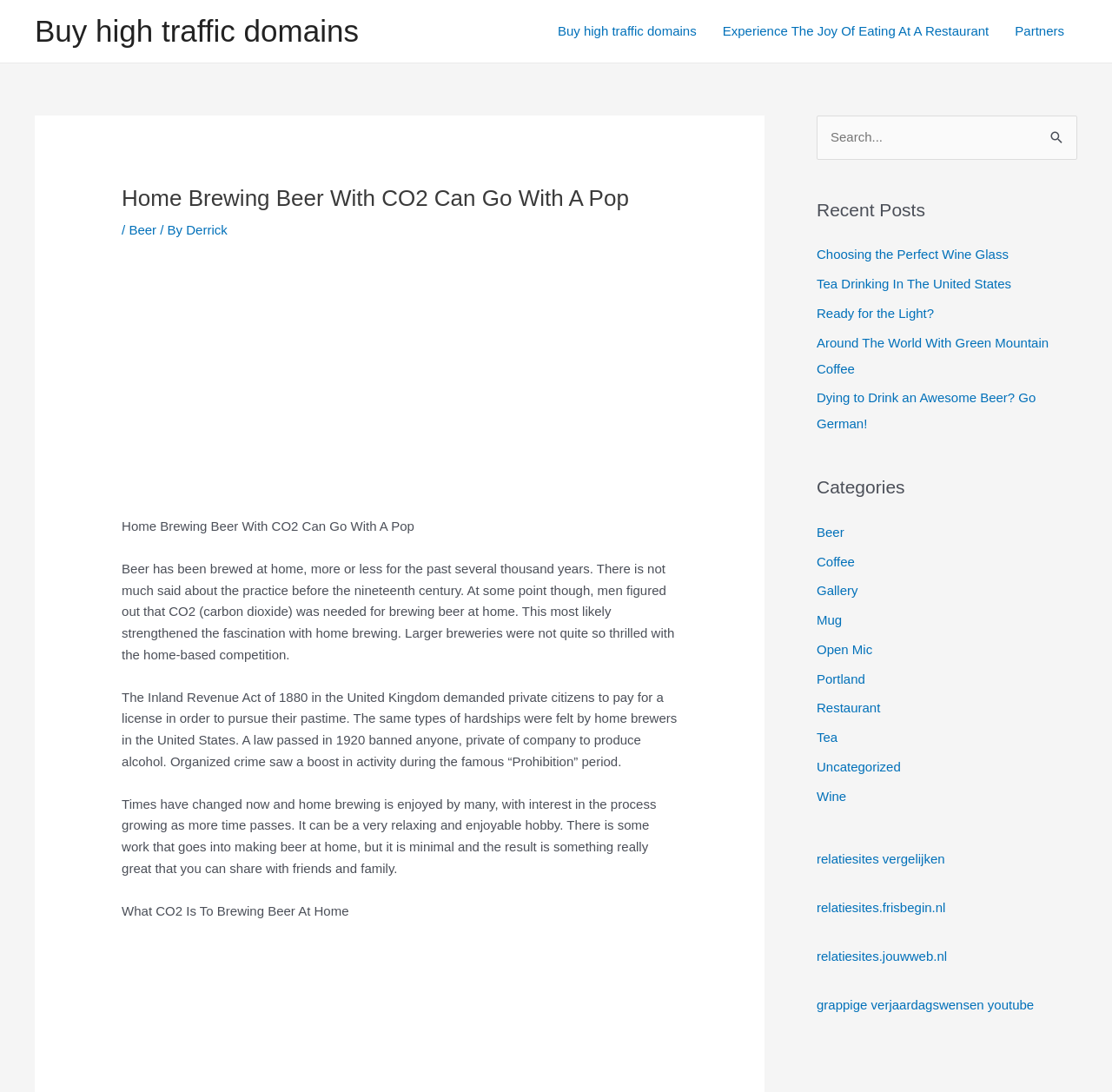Write a detailed summary of the webpage, including text, images, and layout.

This webpage is about home brewing beer with CO2. At the top, there is a navigation bar with links to "Buy high traffic domains", "Experience The Joy Of Eating At A Restaurant", and "Partners". Below the navigation bar, there is a header section with a title "Home Brewing Beer With CO2 Can Go With A Pop" and a subtitle "Beer / By Derrick". 

On the left side of the page, there is a large section of text that discusses the history of home brewing beer, including how it was affected by laws in the United Kingdom and the United States. The text also explains how CO2 is used in brewing beer at home and how it has become a popular hobby.

On the right side of the page, there are three complementary sections. The first section has a search bar with a button labeled "Search". The second section is labeled "Recent Posts" and lists five links to recent articles, including "Choosing the Perfect Wine Glass" and "Dying to Drink an Awesome Beer? Go German!". The third section is labeled "Categories" and lists ten links to categories, including "Beer", "Coffee", and "Wine". The fourth section has four links to external websites.

There is also an advertisement iframe embedded in the page, located below the header section.